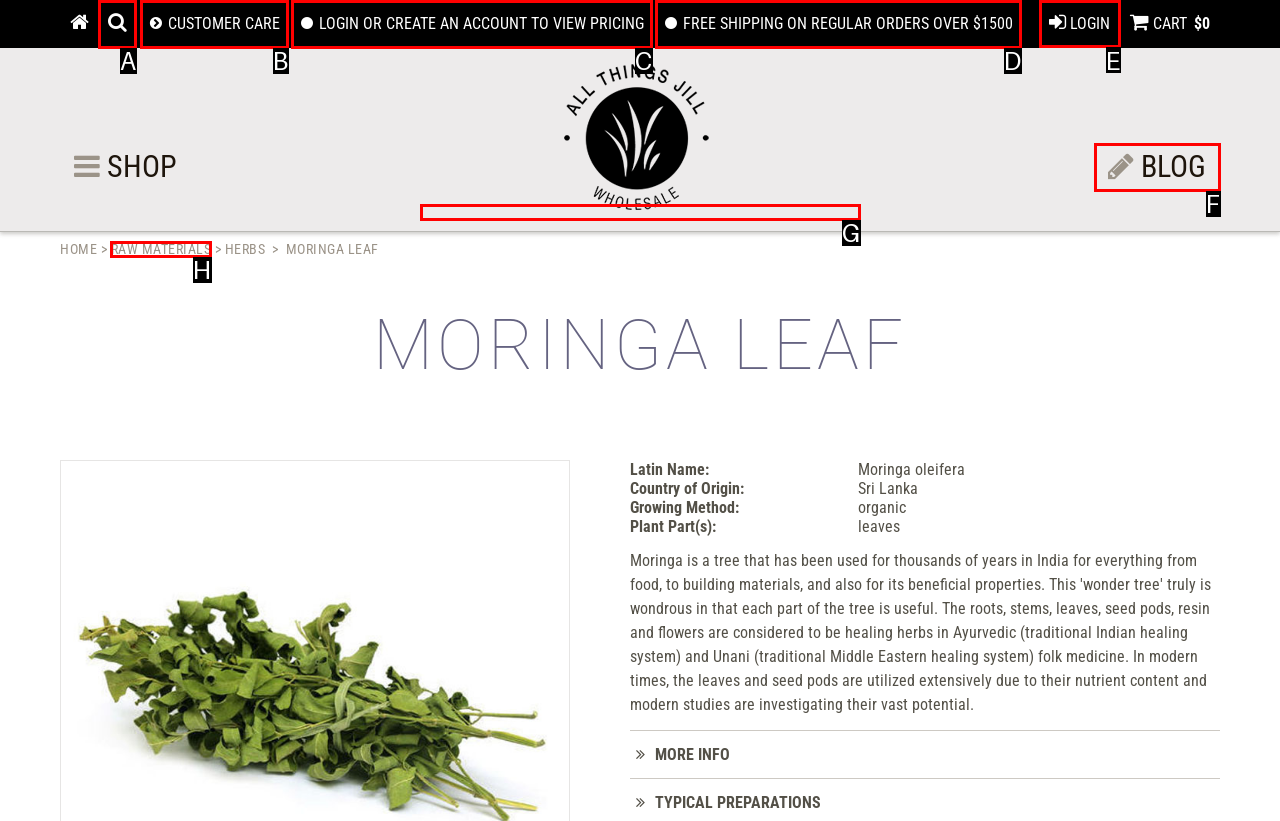Choose the HTML element to click for this instruction: login to account Answer with the letter of the correct choice from the given options.

E